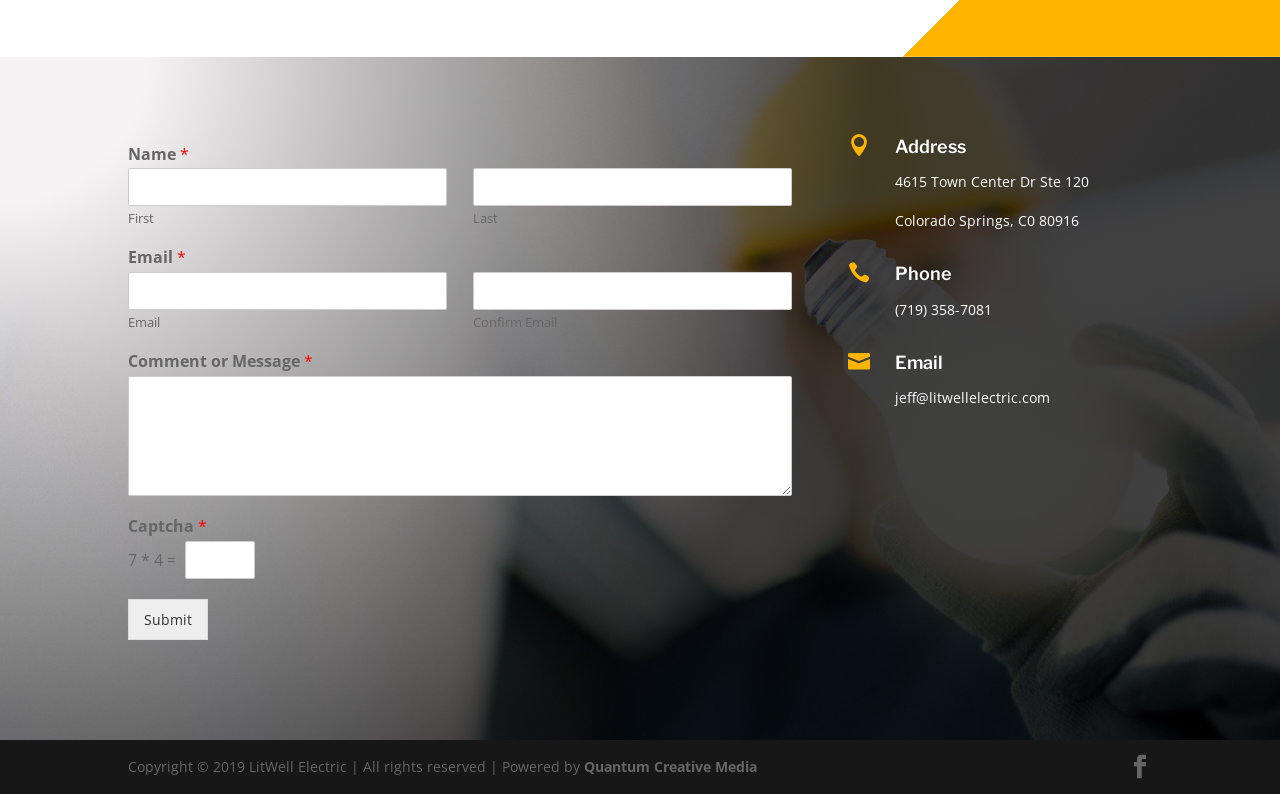What is the email address? Refer to the image and provide a one-word or short phrase answer.

jeff@litwellelectric.com